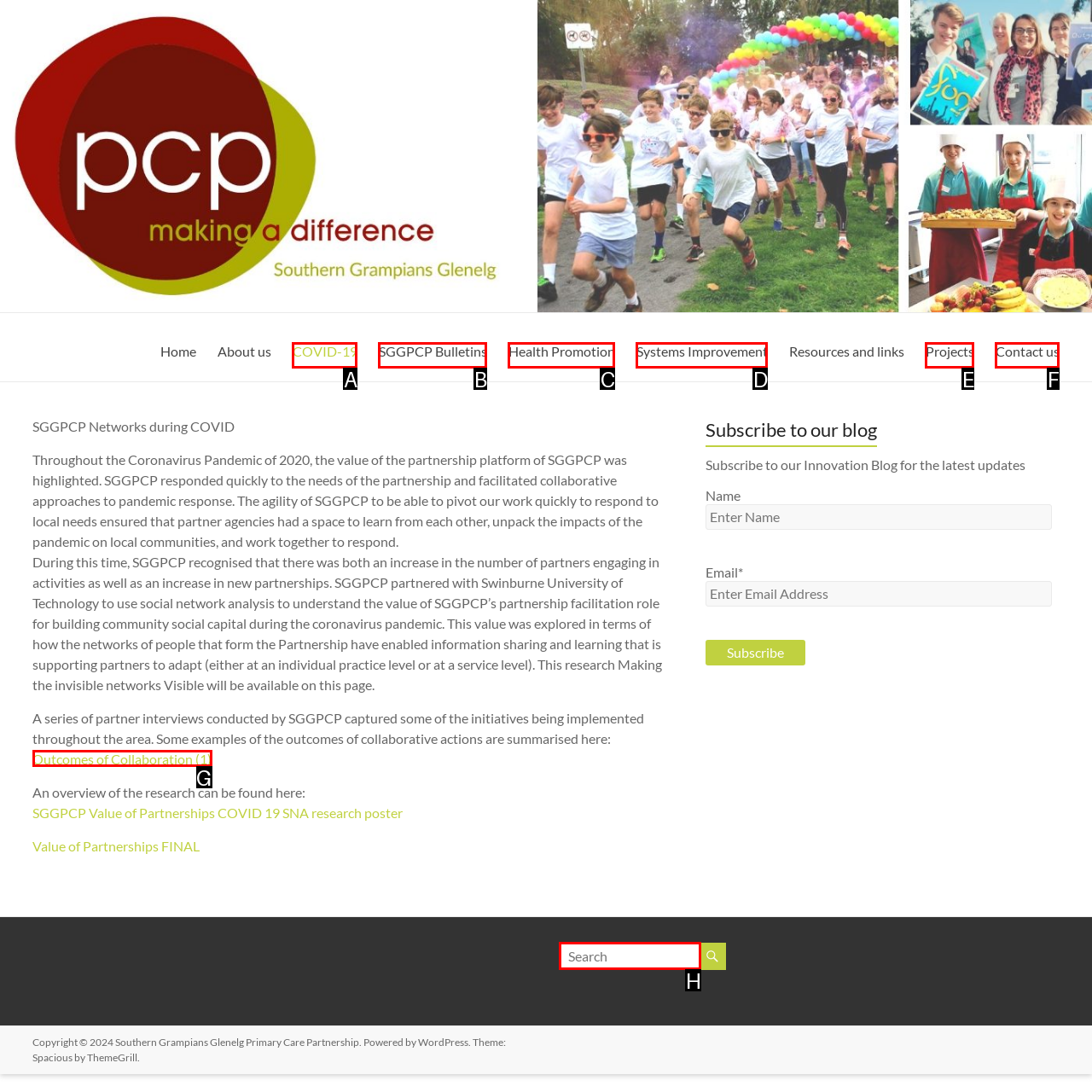Select the HTML element to finish the task: Search for something Reply with the letter of the correct option.

H